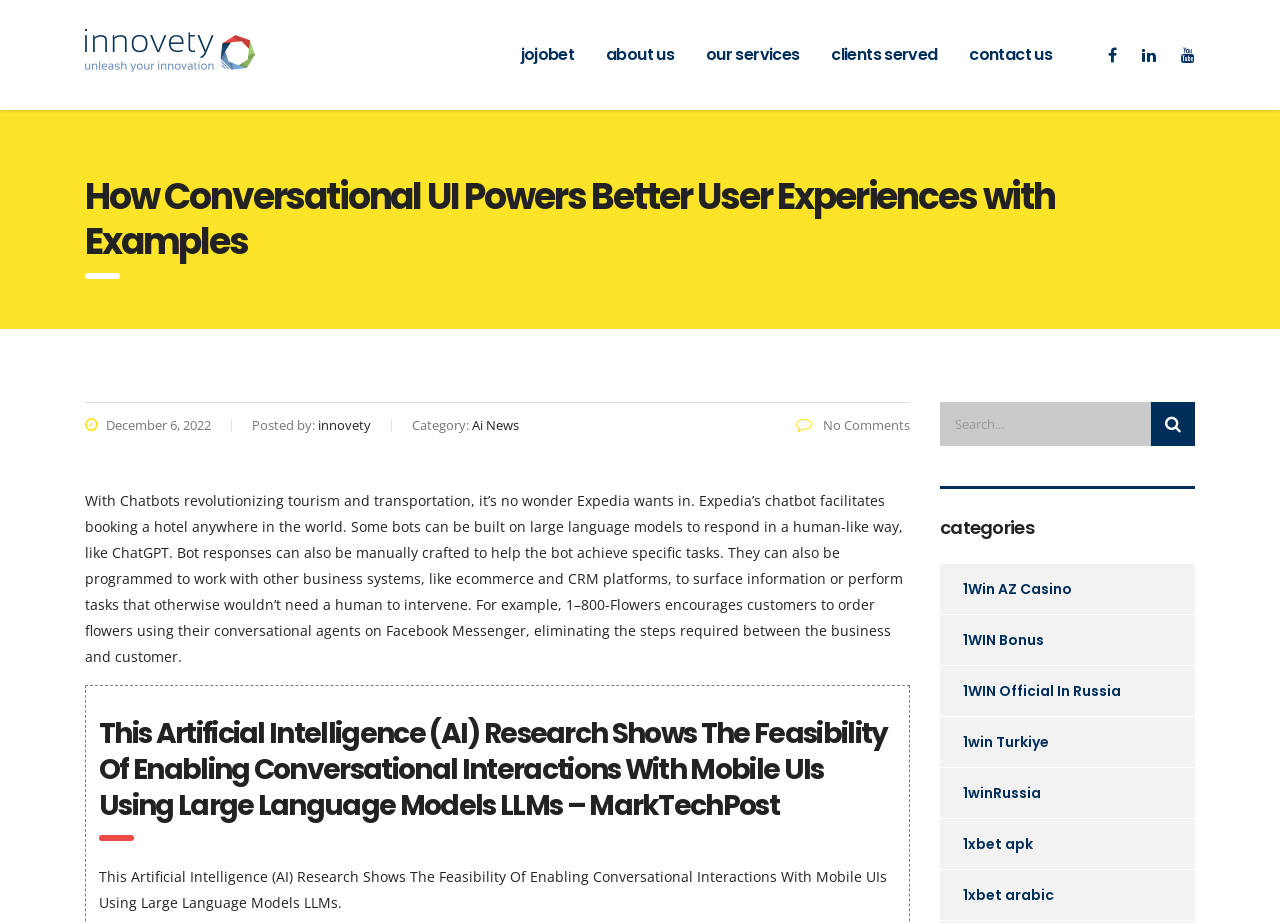Locate the primary headline on the webpage and provide its text.

How Conversational UI Powers Better User Experiences with Examples